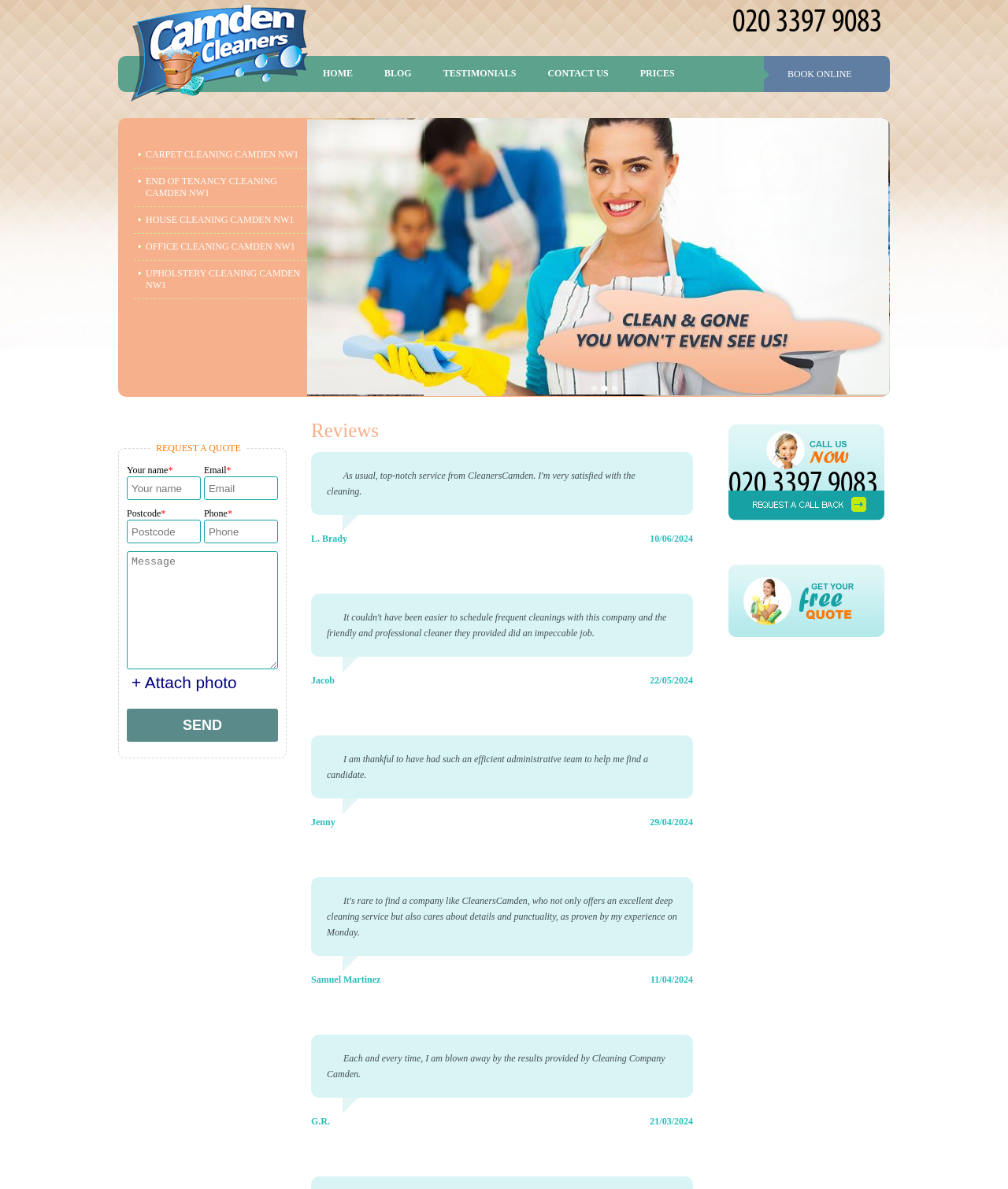Find the bounding box coordinates of the clickable region needed to perform the following instruction: "Click the 'BOOK ONLINE' link". The coordinates should be provided as four float numbers between 0 and 1, i.e., [left, top, right, bottom].

[0.758, 0.047, 0.883, 0.077]